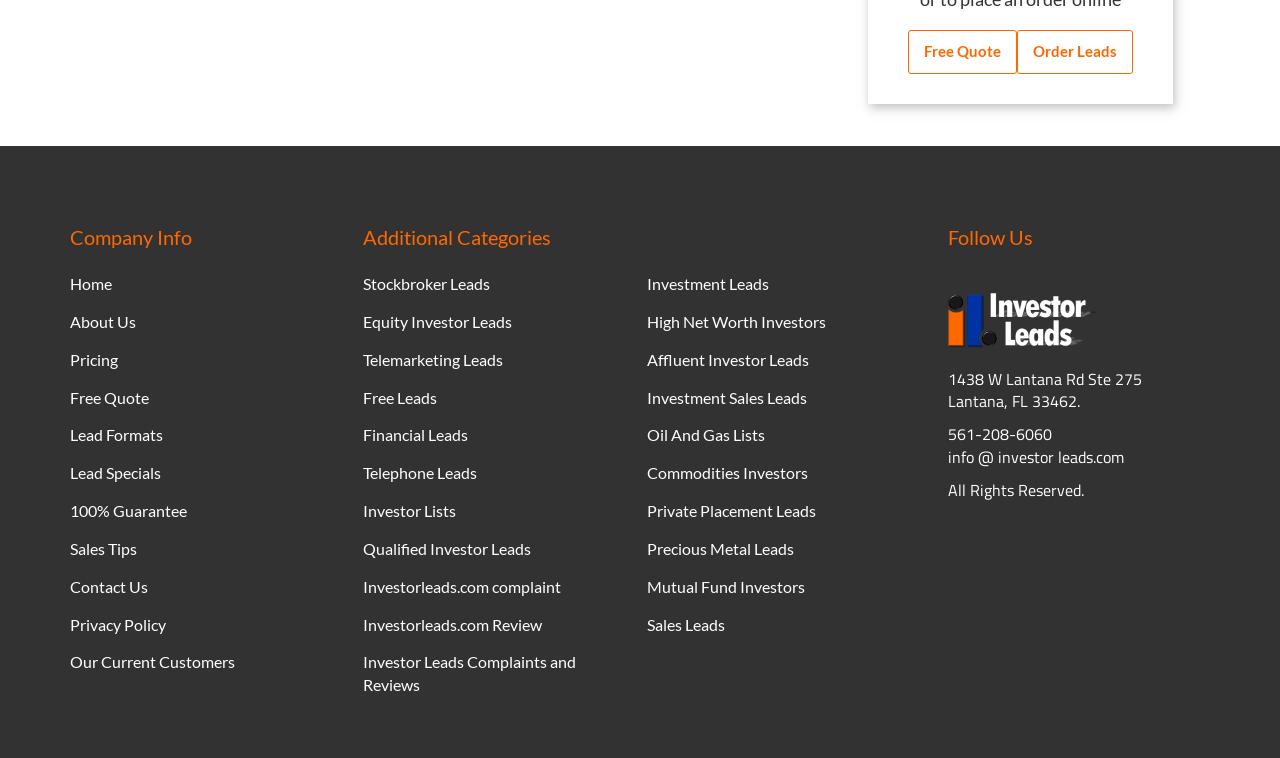For the given element description Stockbroker Leads, determine the bounding box coordinates of the UI element. The coordinates should follow the format (top-left x, top-left y, bottom-right x, bottom-right y) and be within the range of 0 to 1.

[0.283, 0.361, 0.382, 0.387]